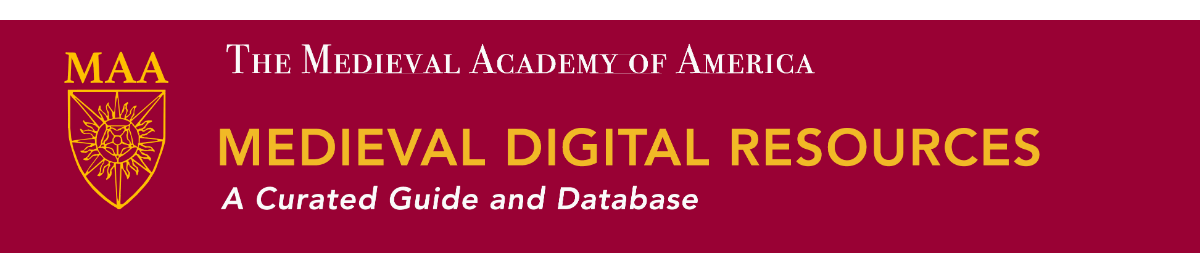What is the symbolic meaning of the logo emblem?
From the details in the image, provide a complete and detailed answer to the question.

The caption explains that the logo emblem showcases a stylized sun motif, which further symbolizes enlightenment and knowledge related to medieval studies, implying that the emblem represents the pursuit of knowledge and understanding.